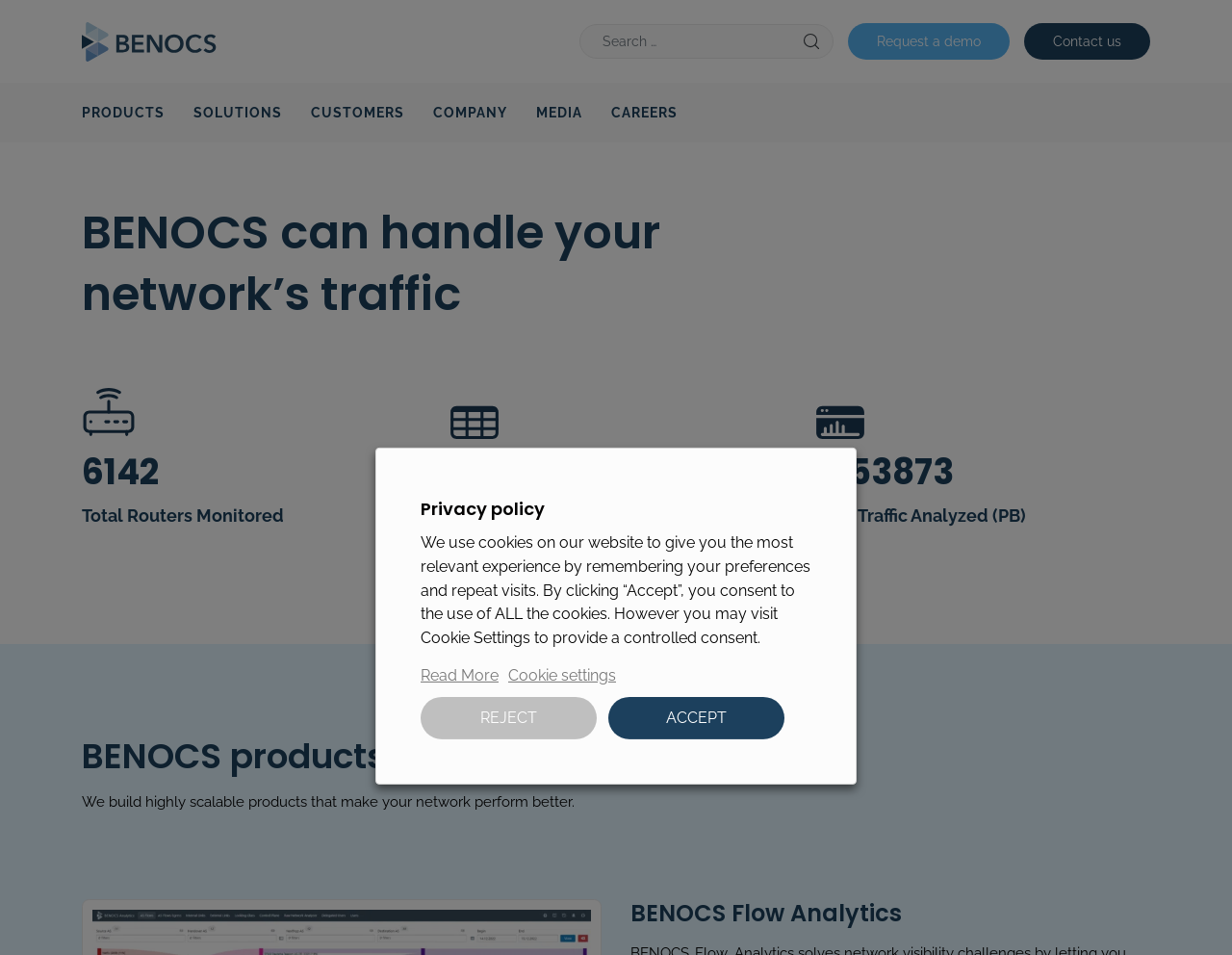Can you specify the bounding box coordinates for the region that should be clicked to fulfill this instruction: "Request a demo".

[0.688, 0.025, 0.82, 0.062]